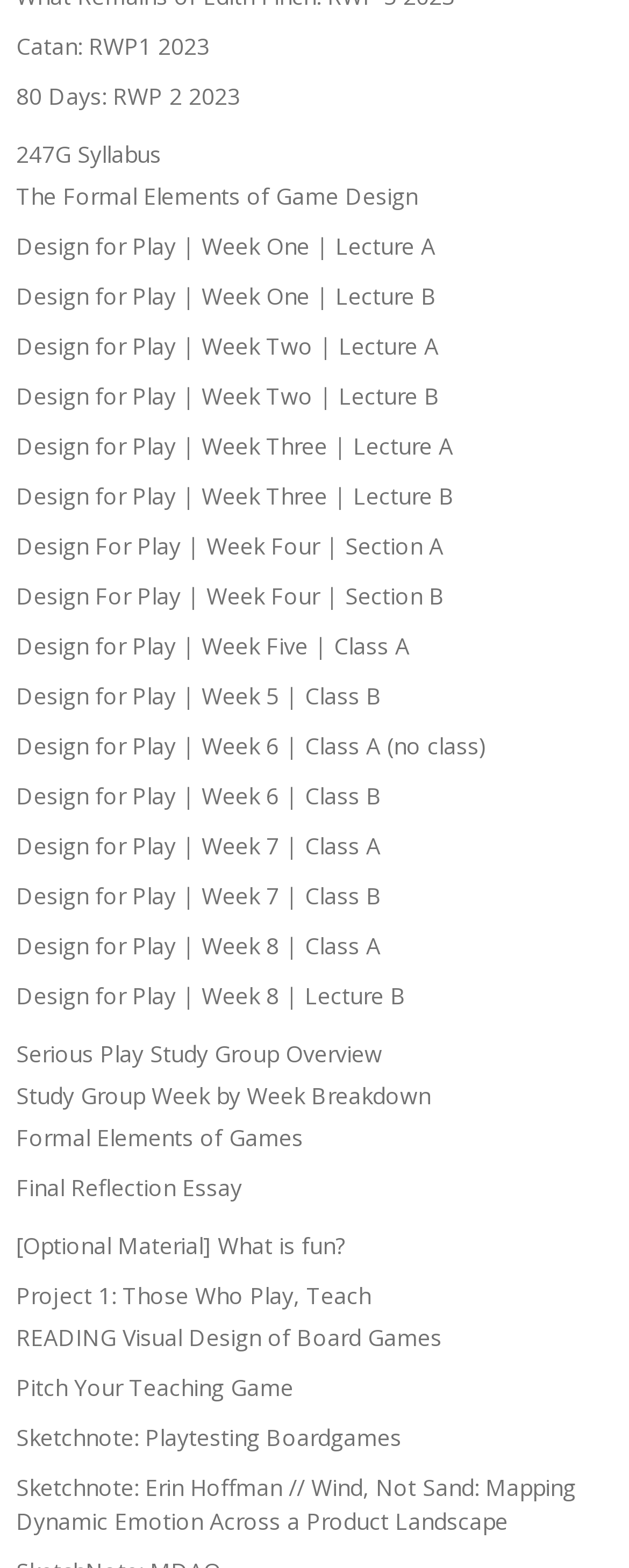Please identify the bounding box coordinates of the element's region that needs to be clicked to fulfill the following instruction: "Click on the link to access Catan: RWP1 2023". The bounding box coordinates should consist of four float numbers between 0 and 1, i.e., [left, top, right, bottom].

[0.026, 0.02, 0.333, 0.039]